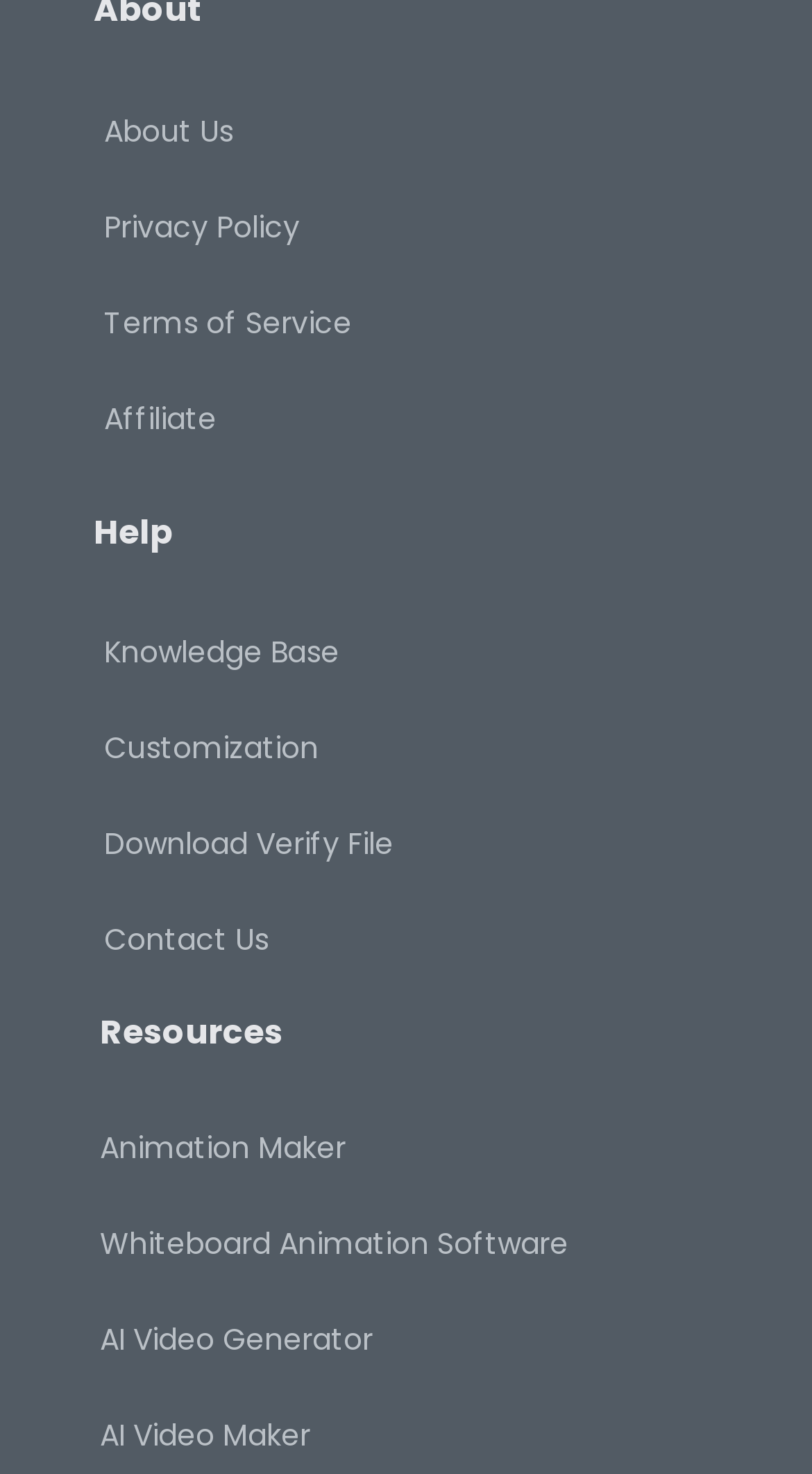How many columns of links are there in the footer?
Please look at the screenshot and answer in one word or a short phrase.

2